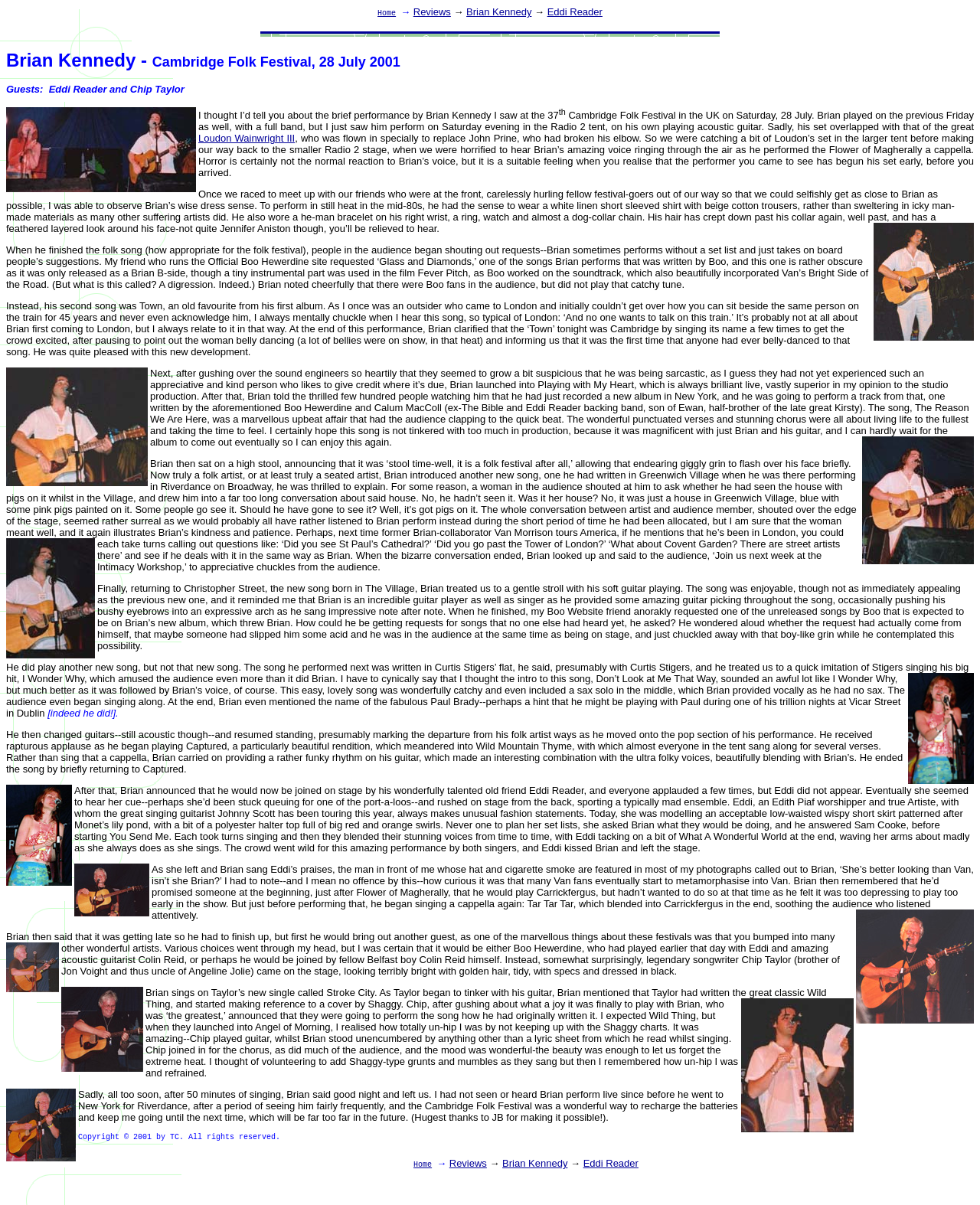Can you identify the bounding box coordinates of the clickable region needed to carry out this instruction: 'View information about Eddi Reader'? The coordinates should be four float numbers within the range of 0 to 1, stated as [left, top, right, bottom].

[0.558, 0.005, 0.615, 0.015]